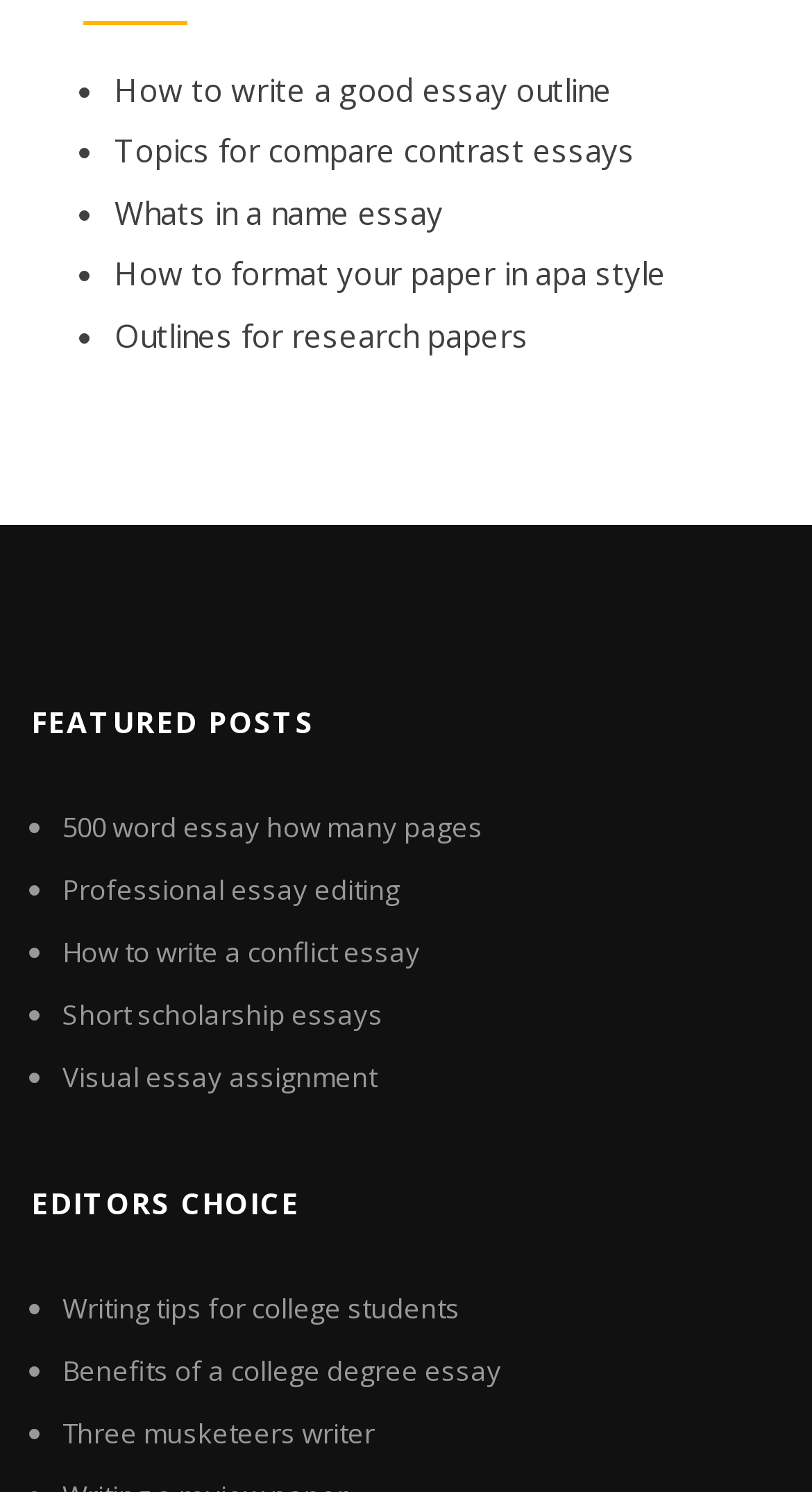Provide the bounding box coordinates for the area that should be clicked to complete the instruction: "Explore topics for compare contrast essays".

[0.141, 0.087, 0.782, 0.115]